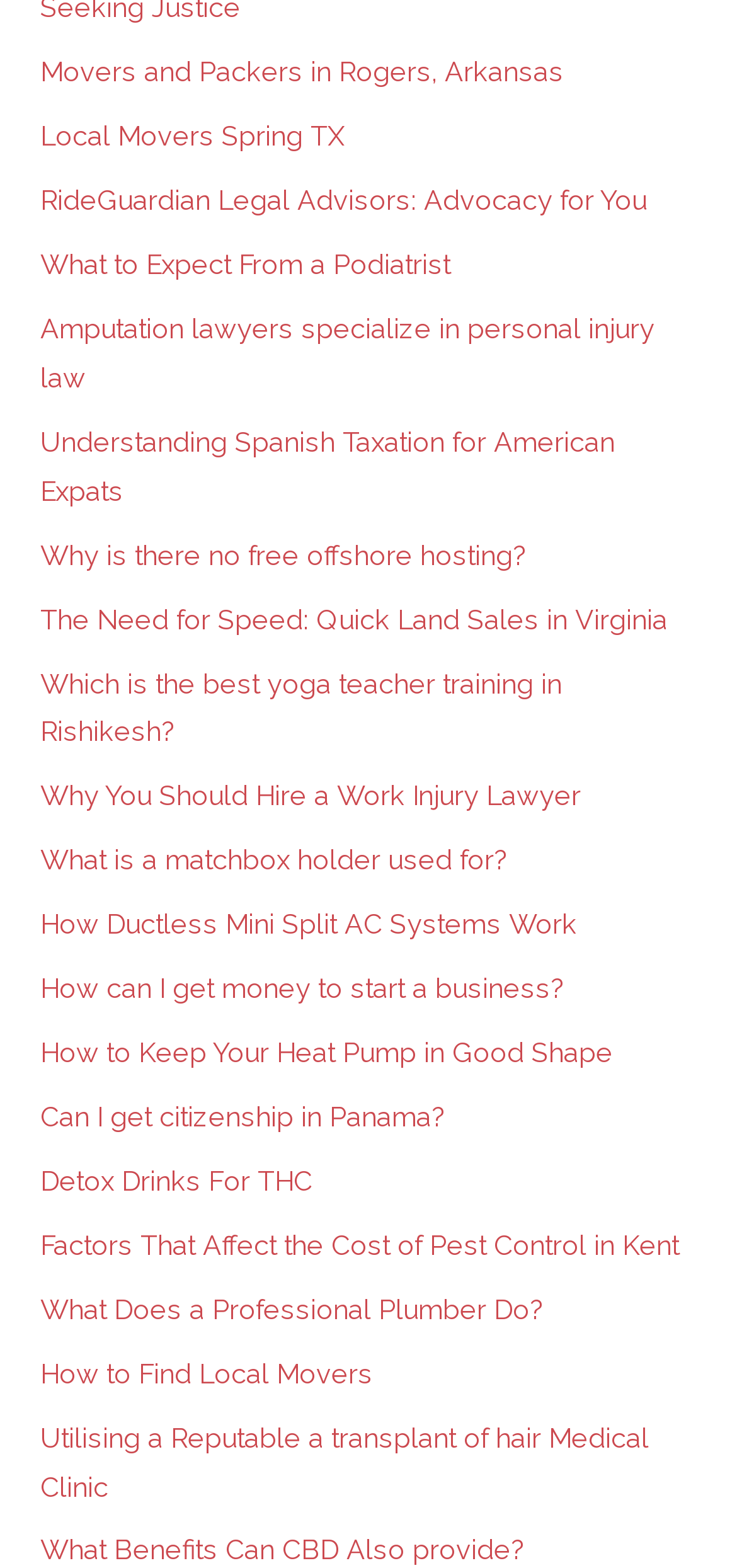Identify the bounding box coordinates of the clickable region necessary to fulfill the following instruction: "Click on 'Movers and Packers in Rogers, Arkansas'". The bounding box coordinates should be four float numbers between 0 and 1, i.e., [left, top, right, bottom].

[0.055, 0.035, 0.765, 0.056]